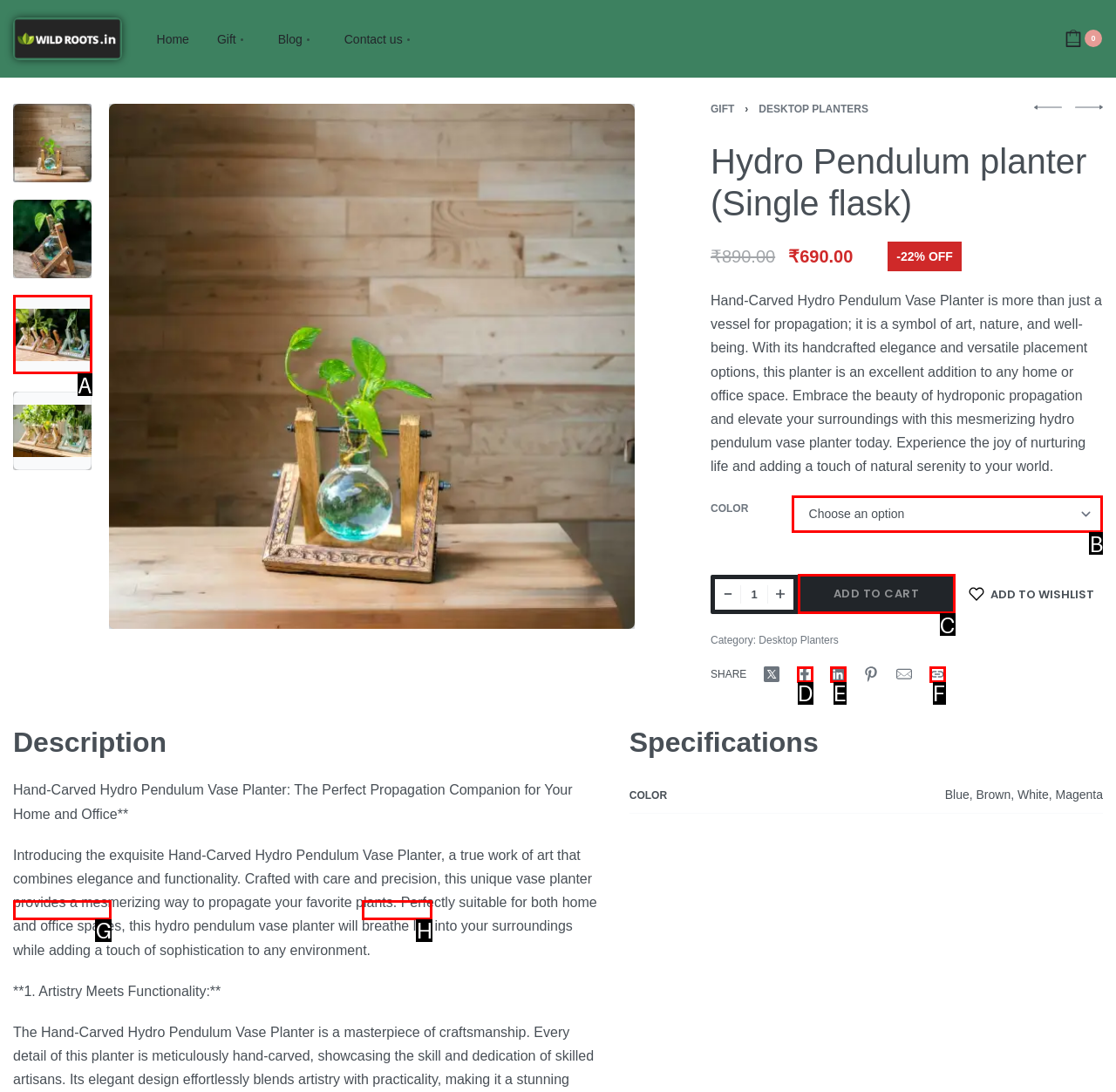Tell me the letter of the UI element to click in order to accomplish the following task: Select a color from the dropdown menu
Answer with the letter of the chosen option from the given choices directly.

B